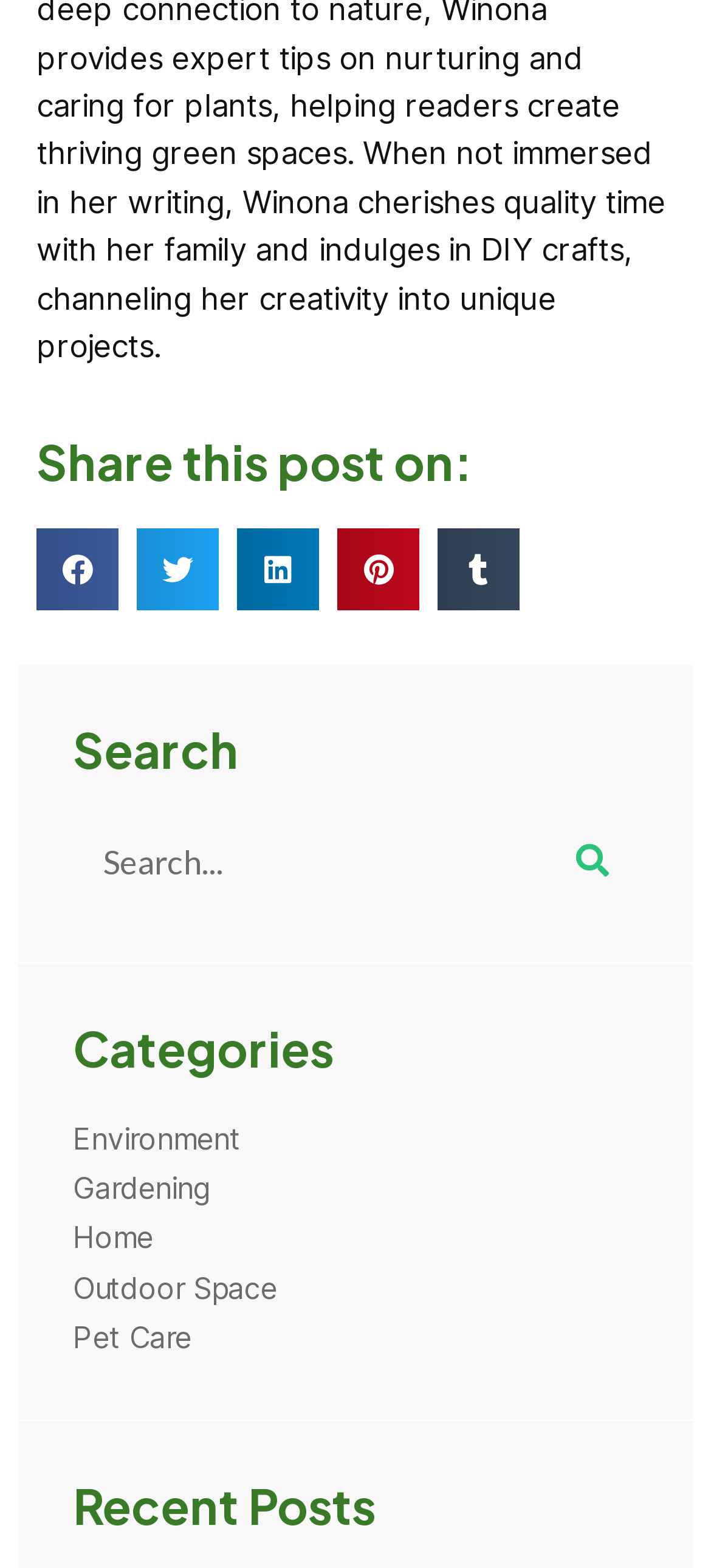What is the section below 'Recent Posts'?
Give a one-word or short-phrase answer derived from the screenshot.

Not available